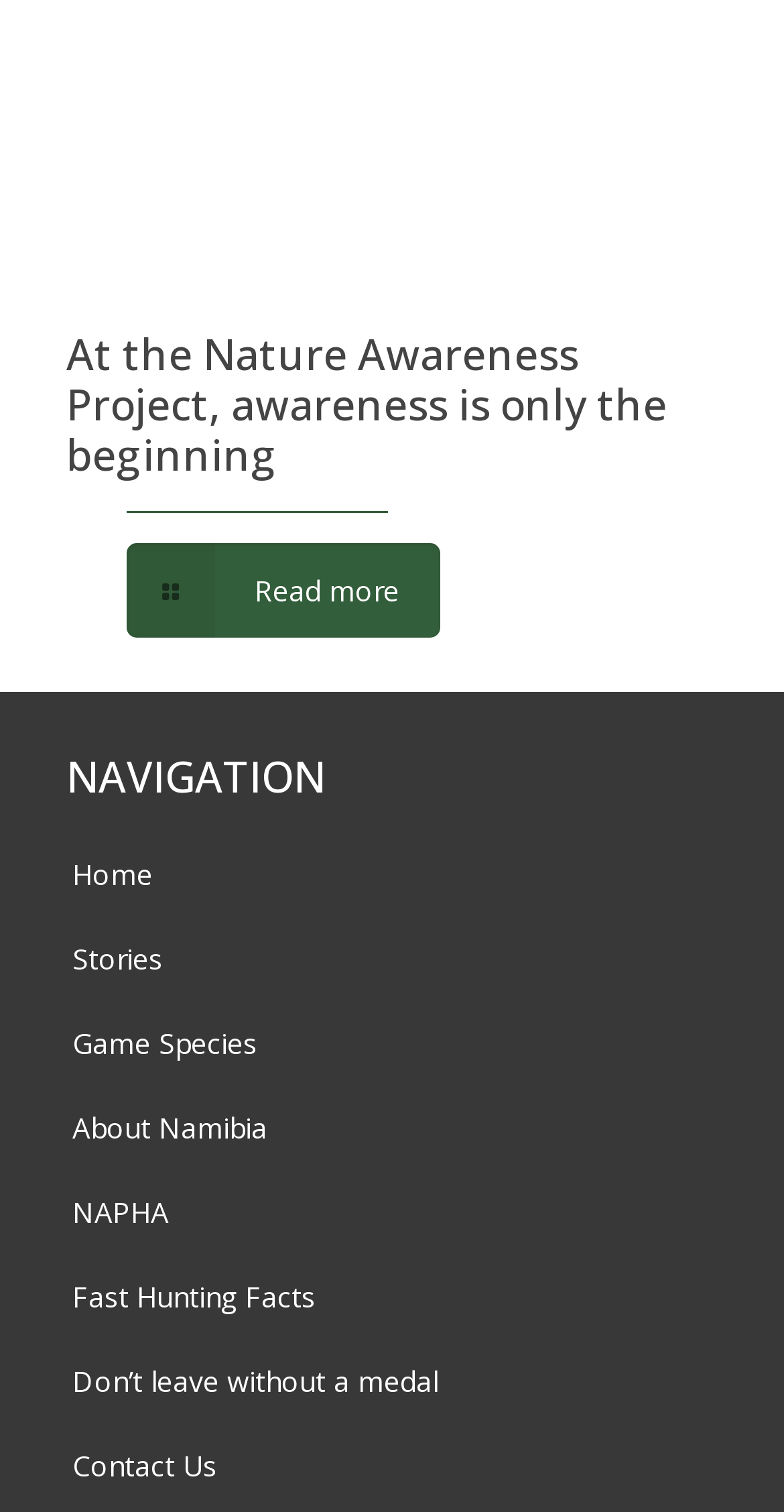Determine the bounding box coordinates in the format (top-left x, top-left y, bottom-right x, bottom-right y). Ensure all values are floating point numbers between 0 and 1. Identify the bounding box of the UI element described by: Fast Hunting Facts

[0.085, 0.831, 0.915, 0.887]